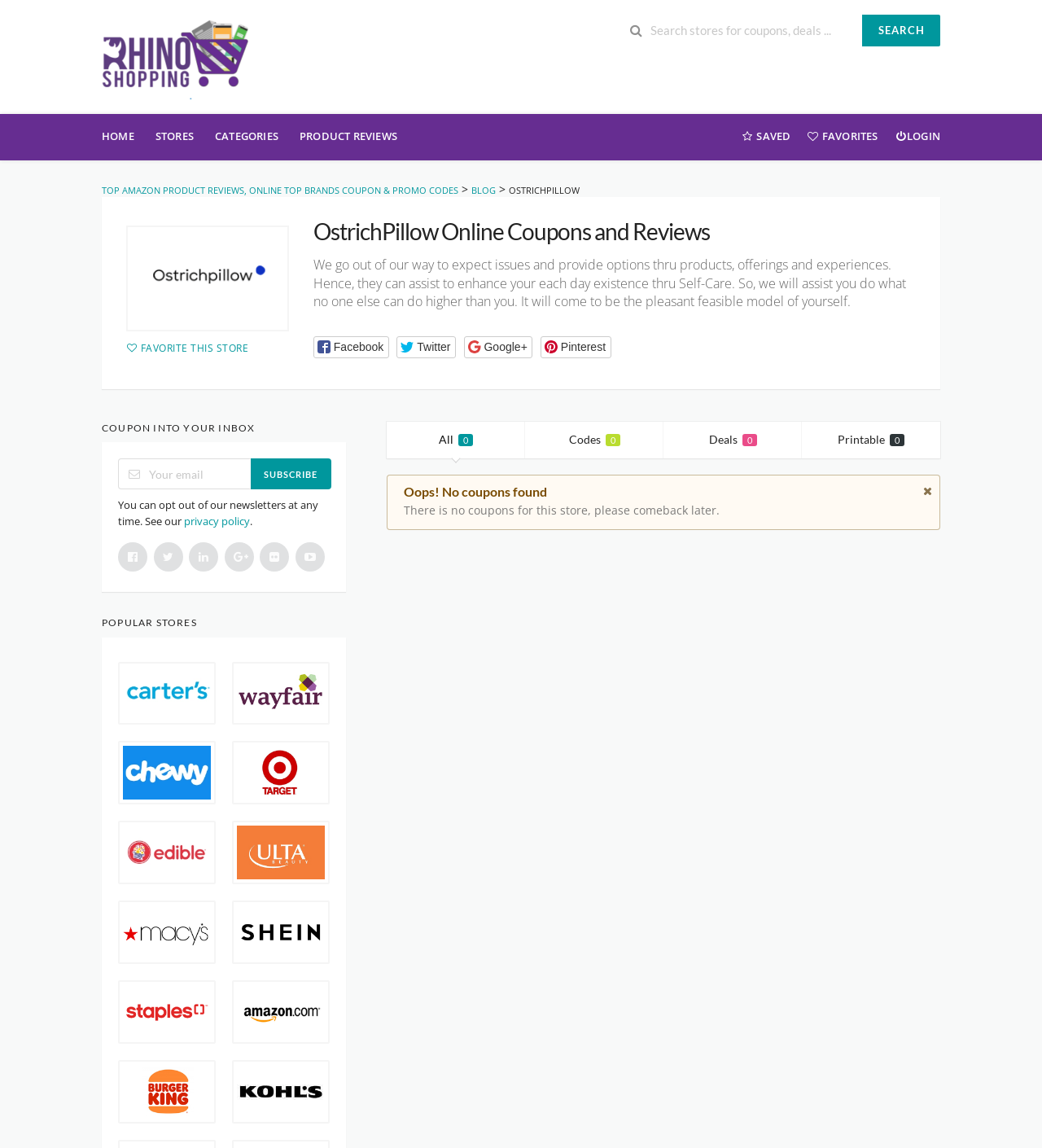Identify the bounding box coordinates of the section that should be clicked to achieve the task described: "contact us".

None